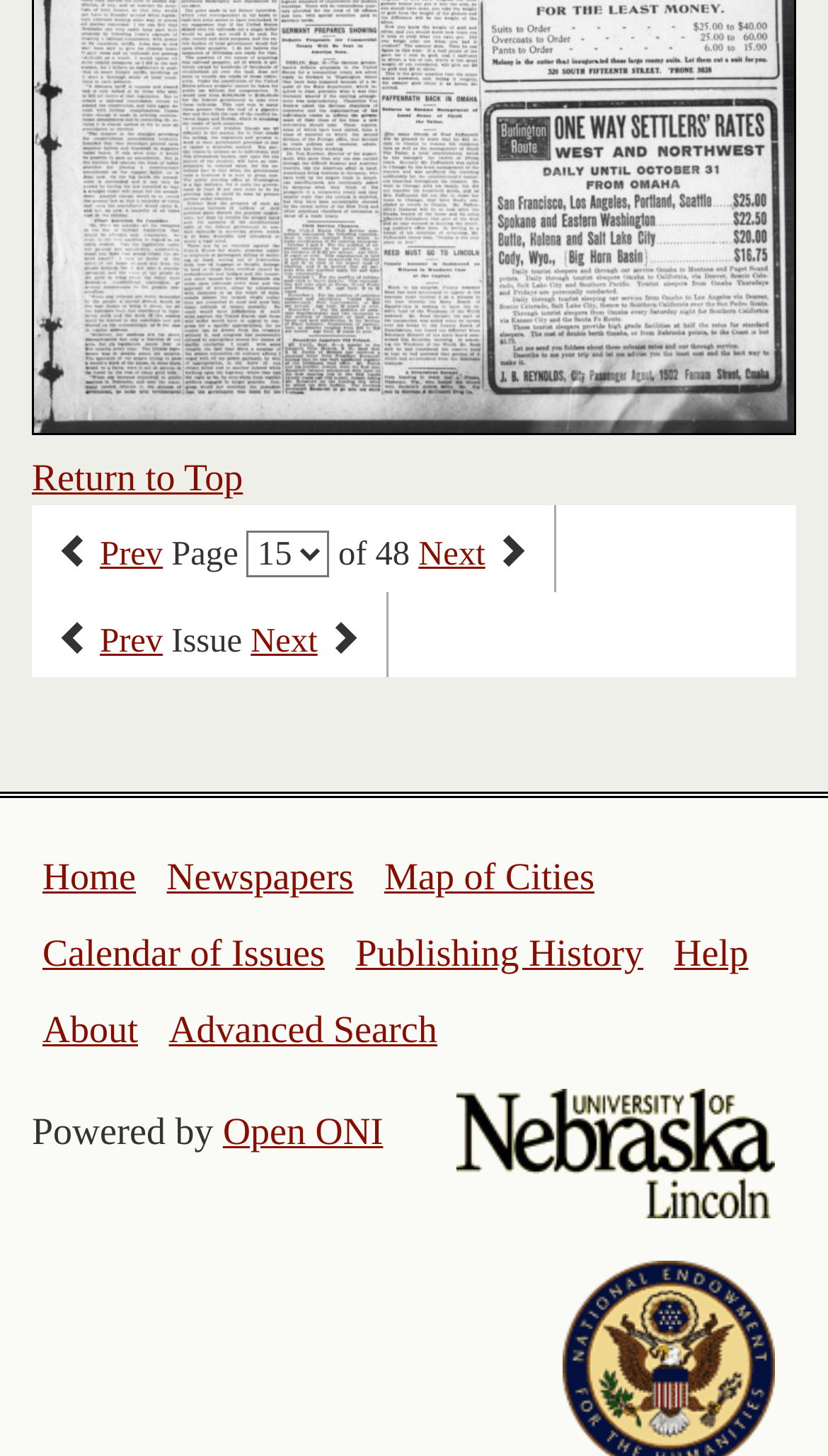Please find the bounding box coordinates of the section that needs to be clicked to achieve this instruction: "learn about digital privacy".

None